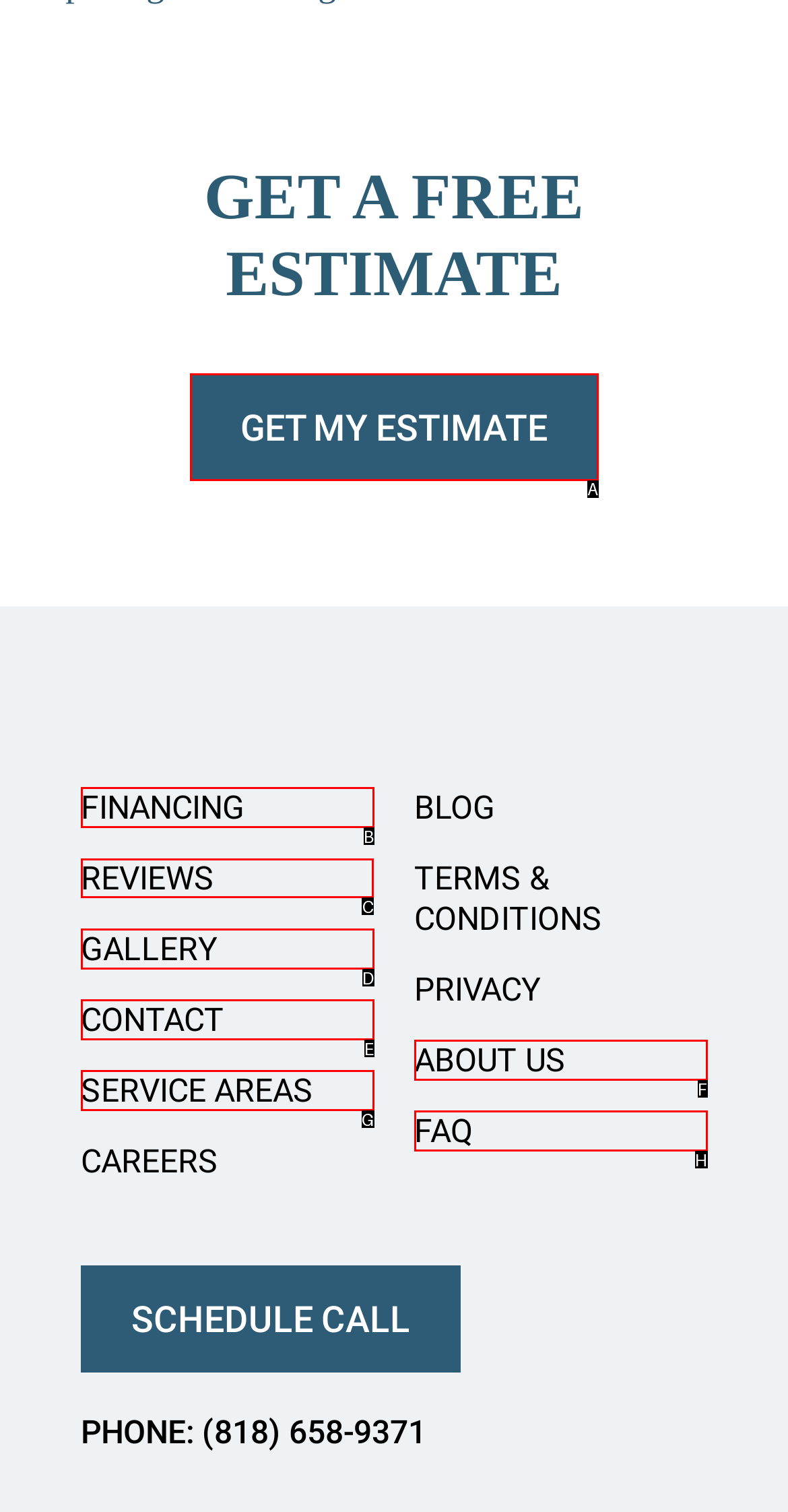Which lettered option should be clicked to perform the following task: View reviews
Respond with the letter of the appropriate option.

C